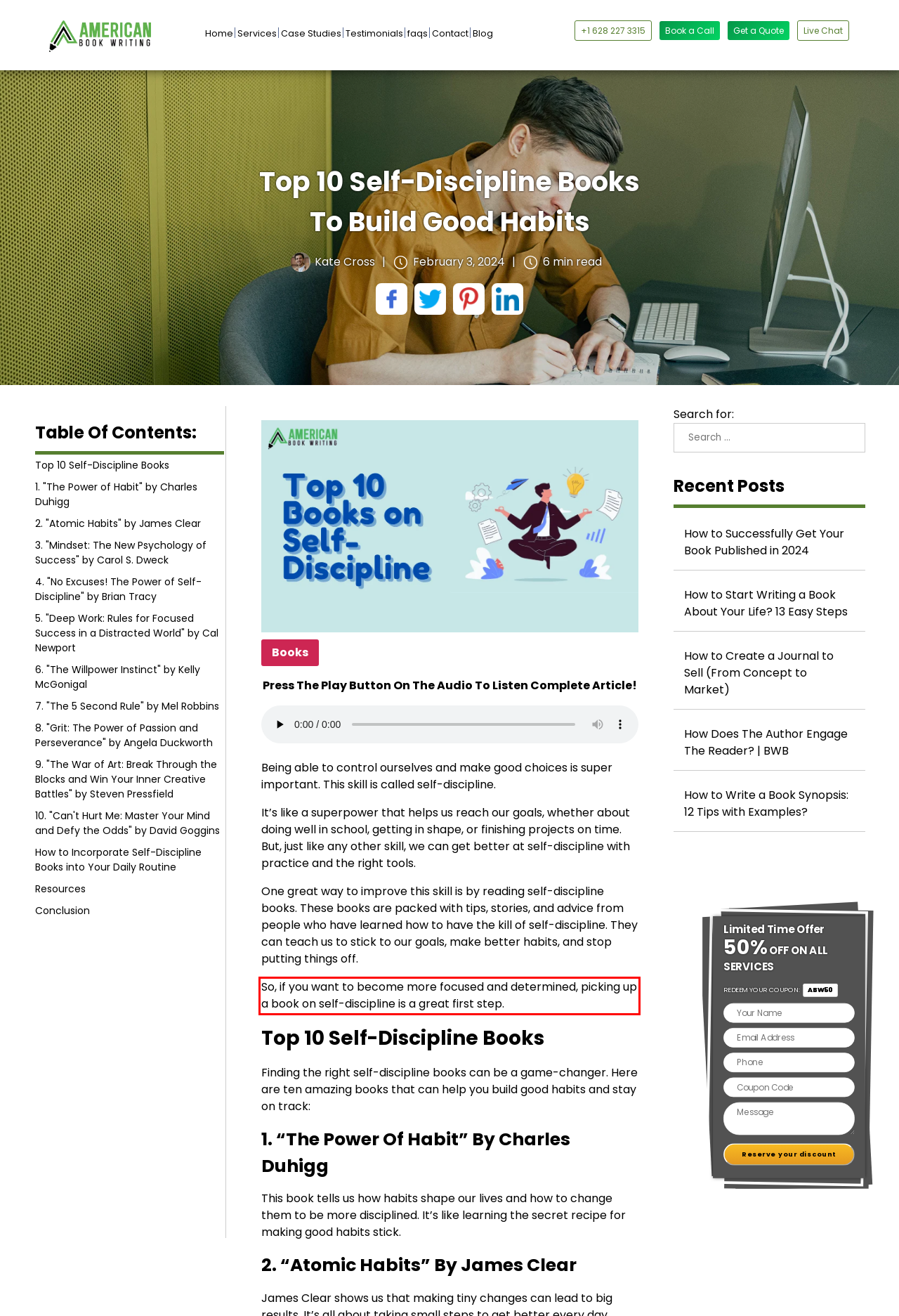Within the screenshot of the webpage, locate the red bounding box and use OCR to identify and provide the text content inside it.

So, if you want to become more focused and determined, picking up a book on self-discipline is a great first step.